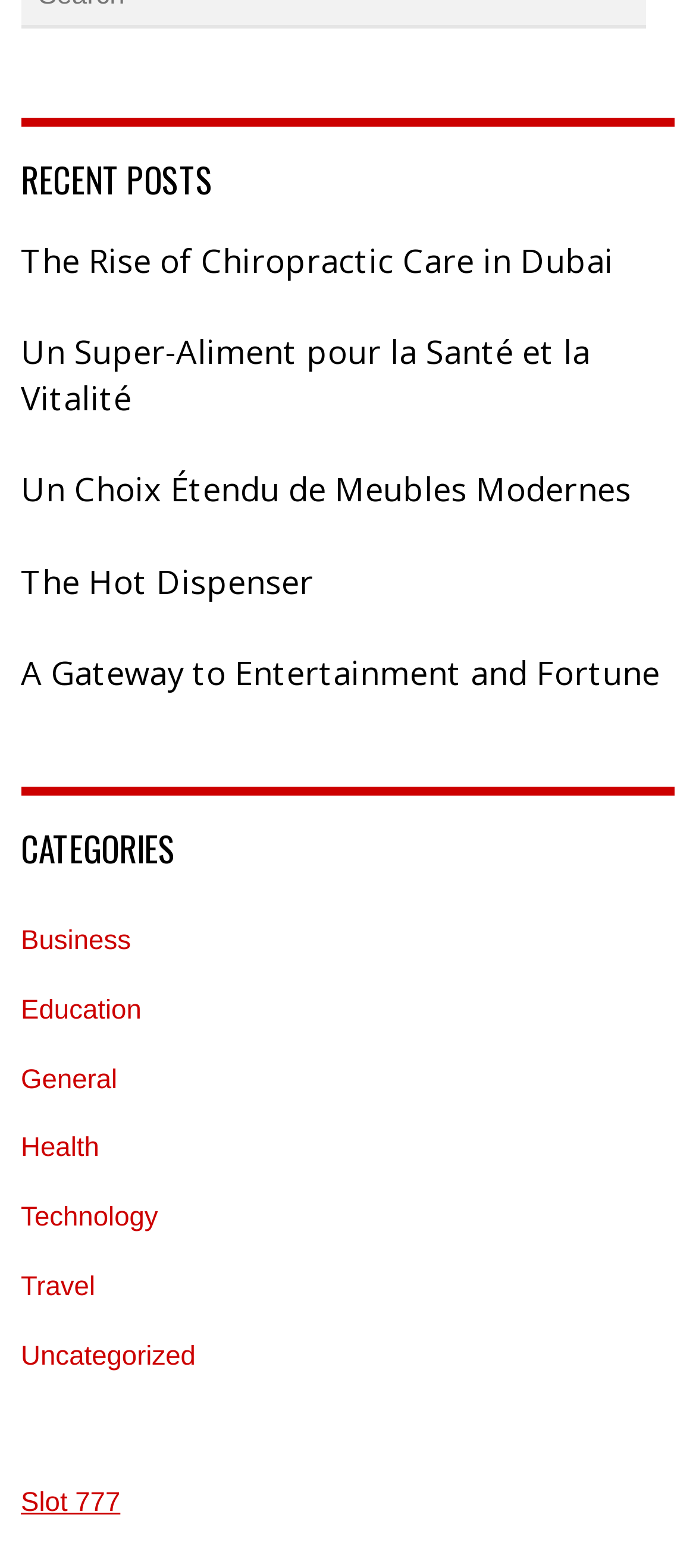Please locate the bounding box coordinates for the element that should be clicked to achieve the following instruction: "explore health articles". Ensure the coordinates are given as four float numbers between 0 and 1, i.e., [left, top, right, bottom].

[0.03, 0.723, 0.143, 0.742]